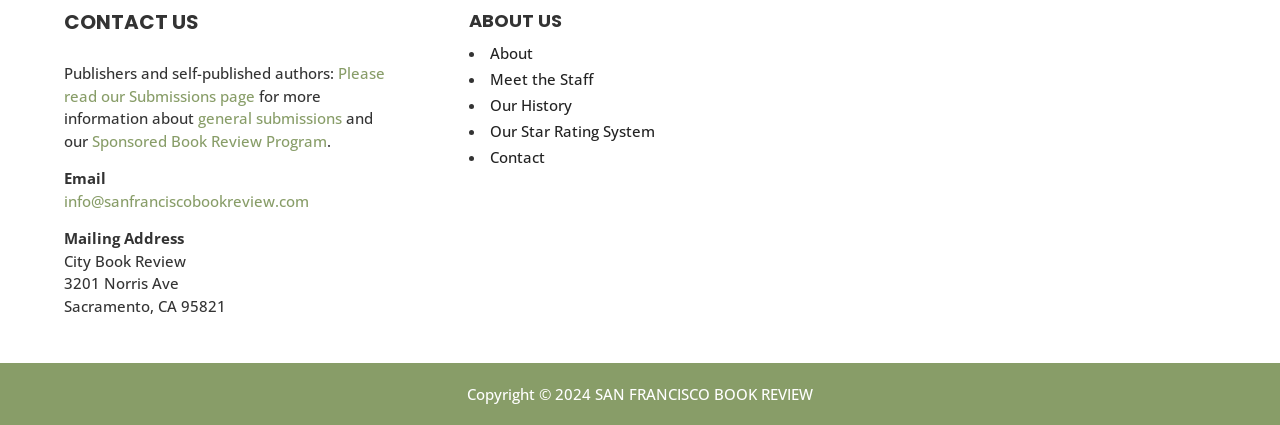What is the city and state of the mailing address?
Based on the visual, give a brief answer using one word or a short phrase.

Sacramento, CA